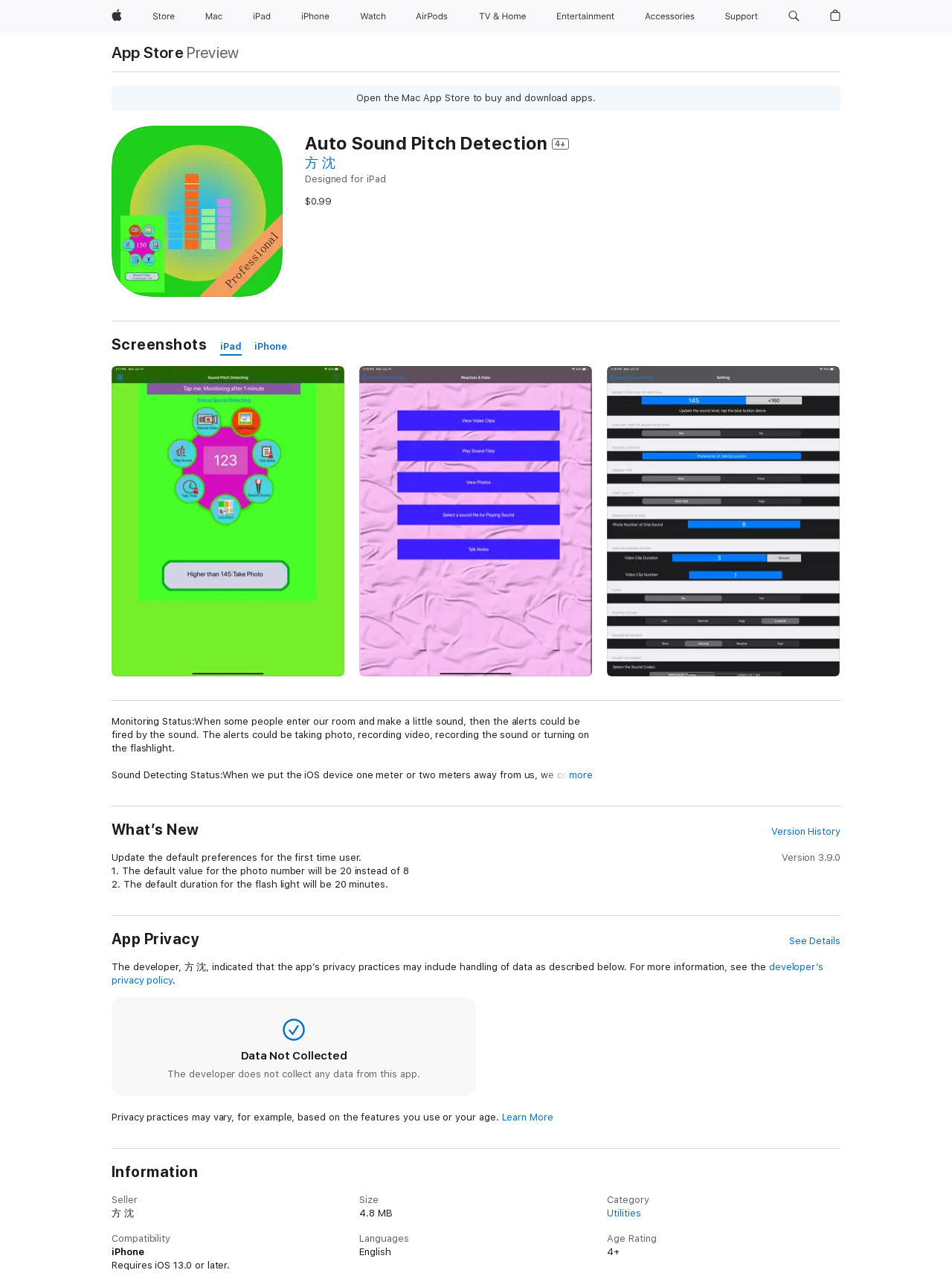Locate the bounding box coordinates of the element's region that should be clicked to carry out the following instruction: "View all Toyoda machines". The coordinates need to be four float numbers between 0 and 1, i.e., [left, top, right, bottom].

None